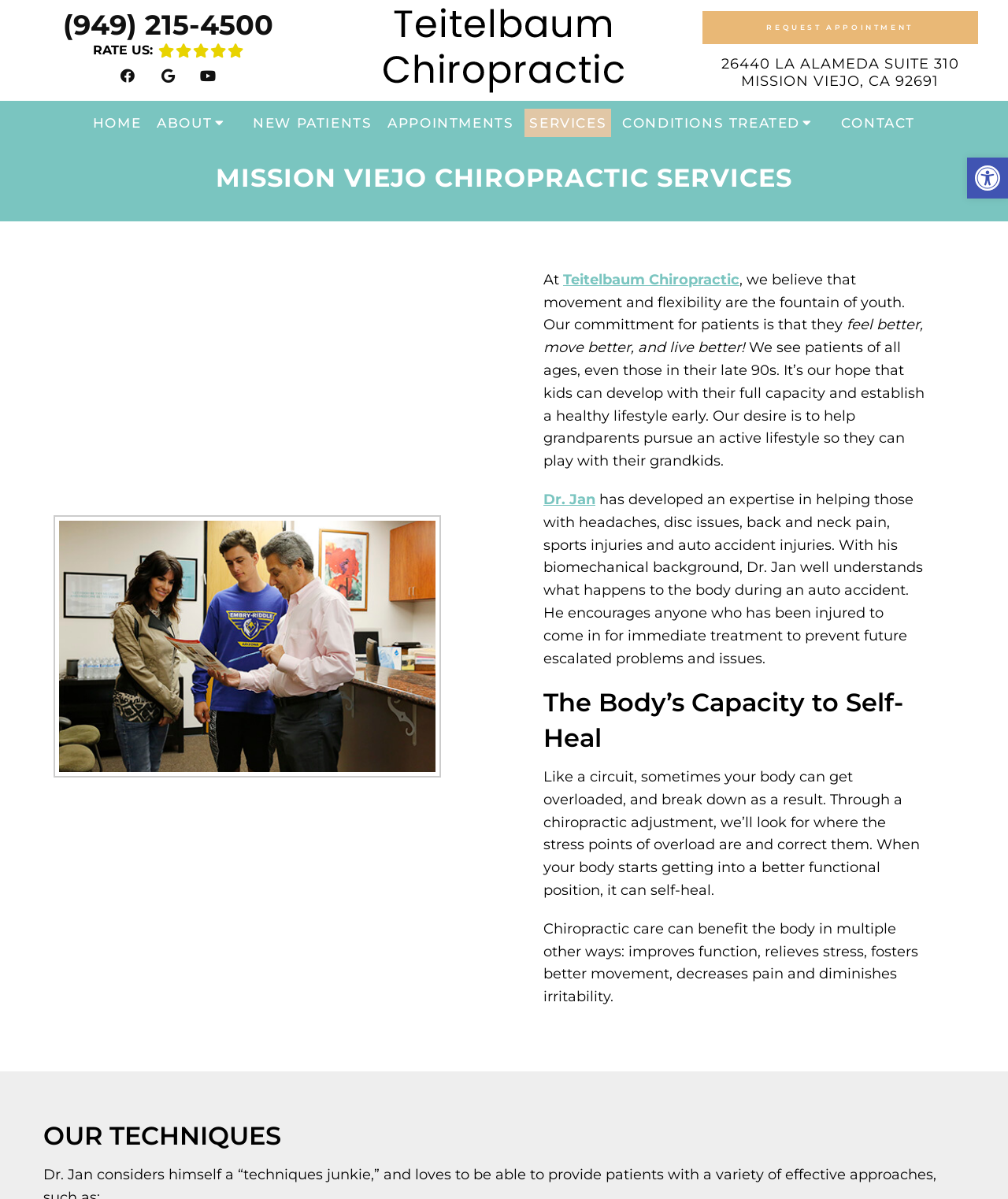From the screenshot, find the bounding box of the UI element matching this description: "New Patients". Supply the bounding box coordinates in the form [left, top, right, bottom], each a float between 0 and 1.

[0.246, 0.091, 0.374, 0.114]